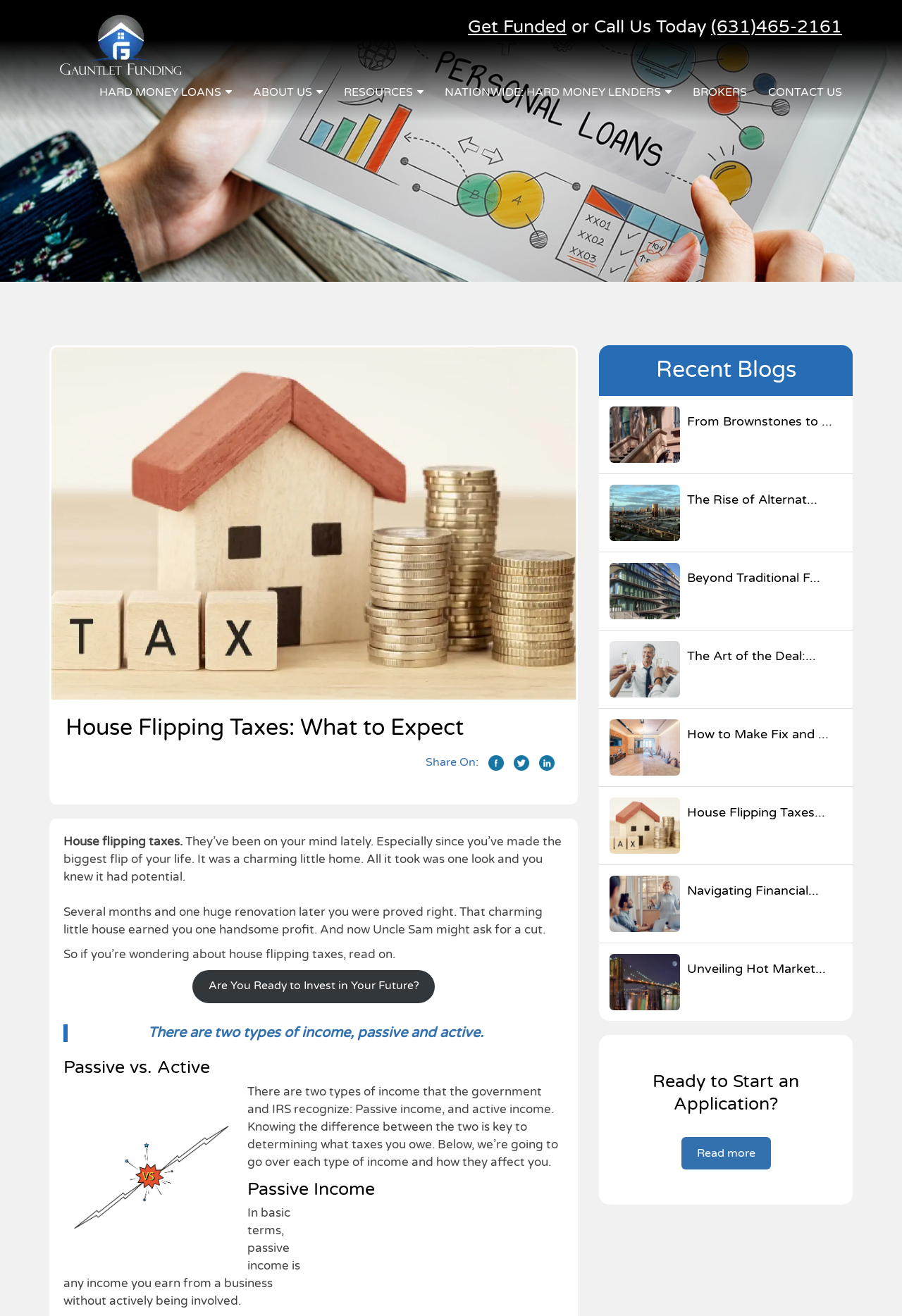Answer the following query concisely with a single word or phrase:
What are the two types of income mentioned on this webpage?

Passive and active